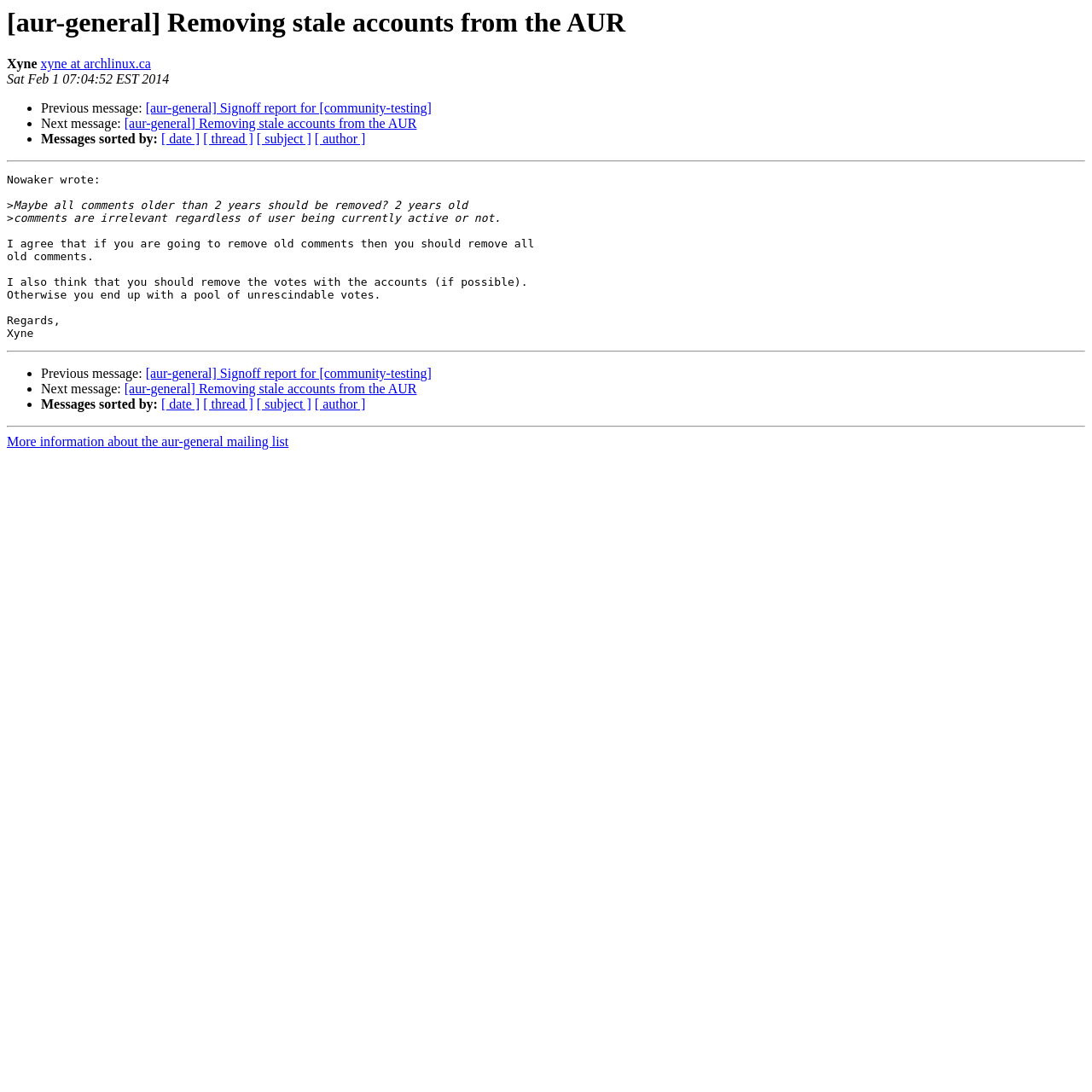Provide the bounding box coordinates of the HTML element this sentence describes: "[ subject ]".

[0.235, 0.121, 0.285, 0.134]